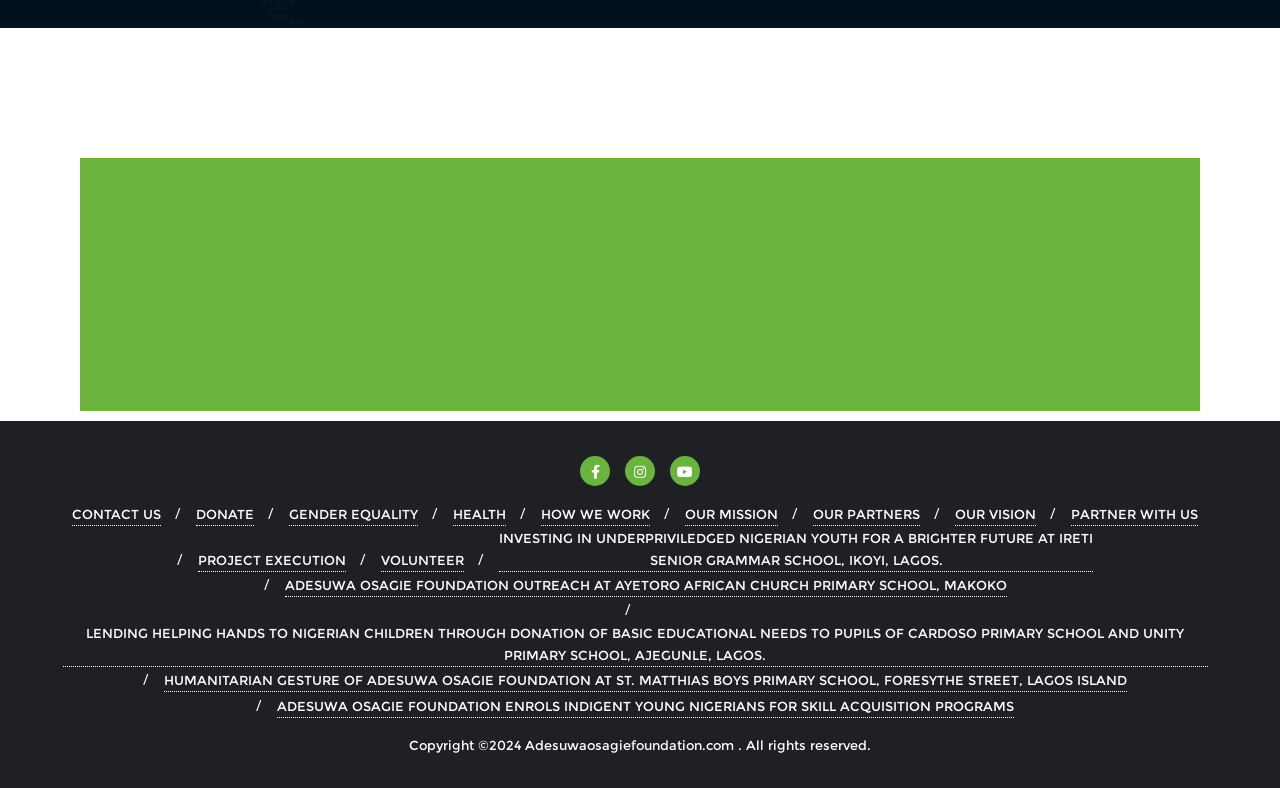Locate the bounding box coordinates of the item that should be clicked to fulfill the instruction: "Click the GENDER EQUALITY link".

[0.226, 0.639, 0.327, 0.668]